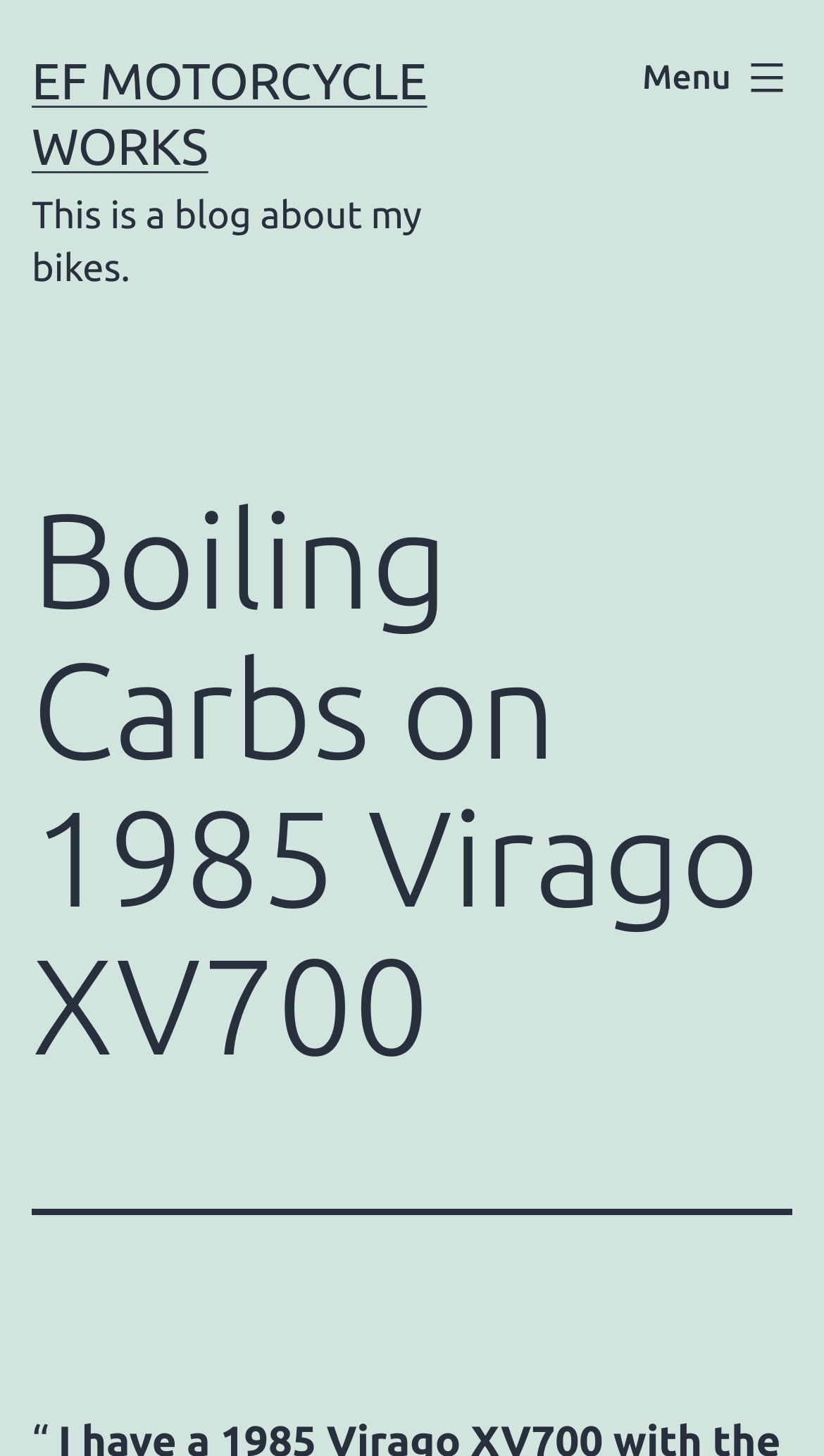Provide the bounding box for the UI element matching this description: "EF Motorcycle Works".

[0.038, 0.036, 0.518, 0.12]